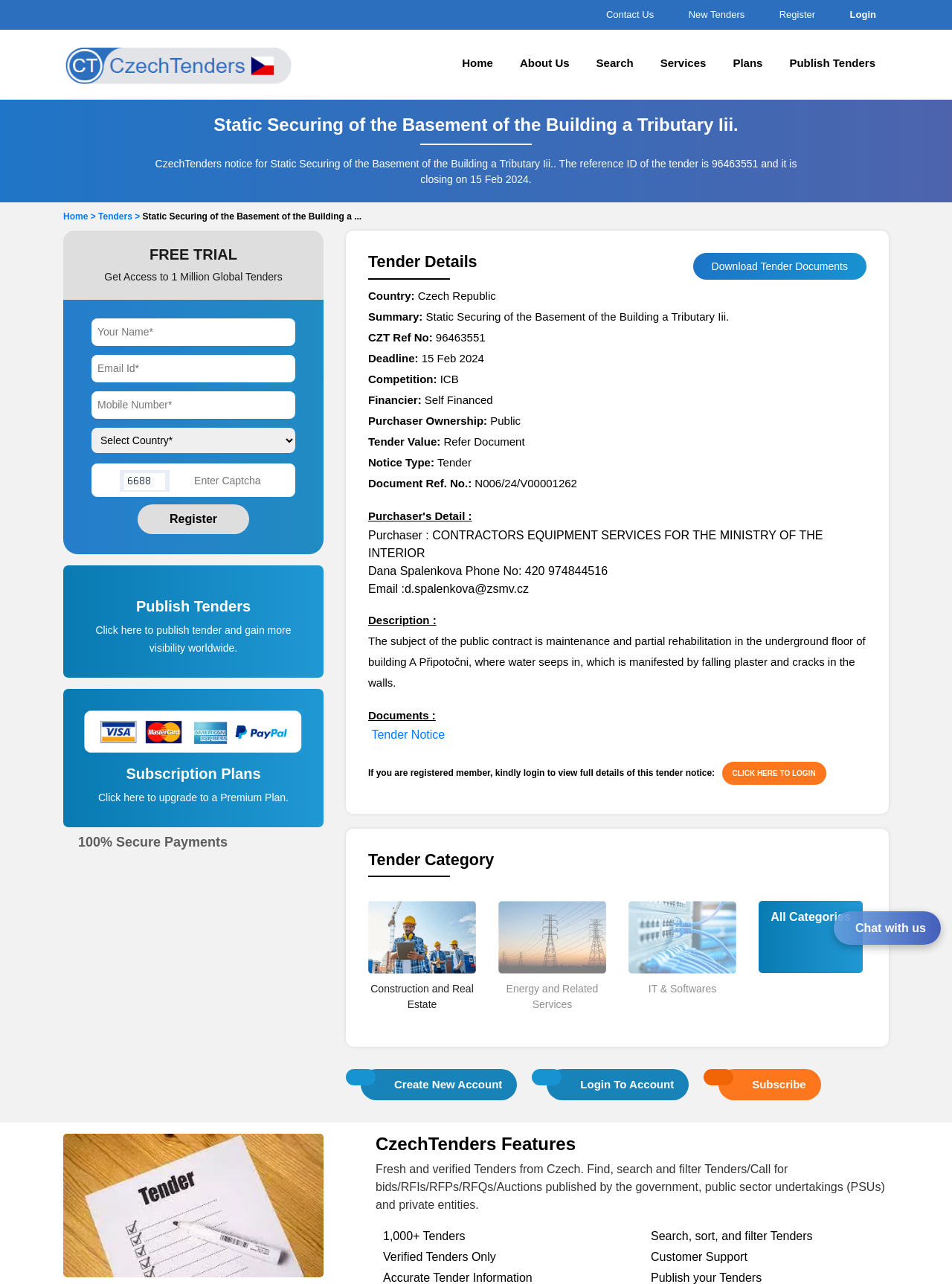What is the deadline for the tender?
Provide a one-word or short-phrase answer based on the image.

15 Feb 2024